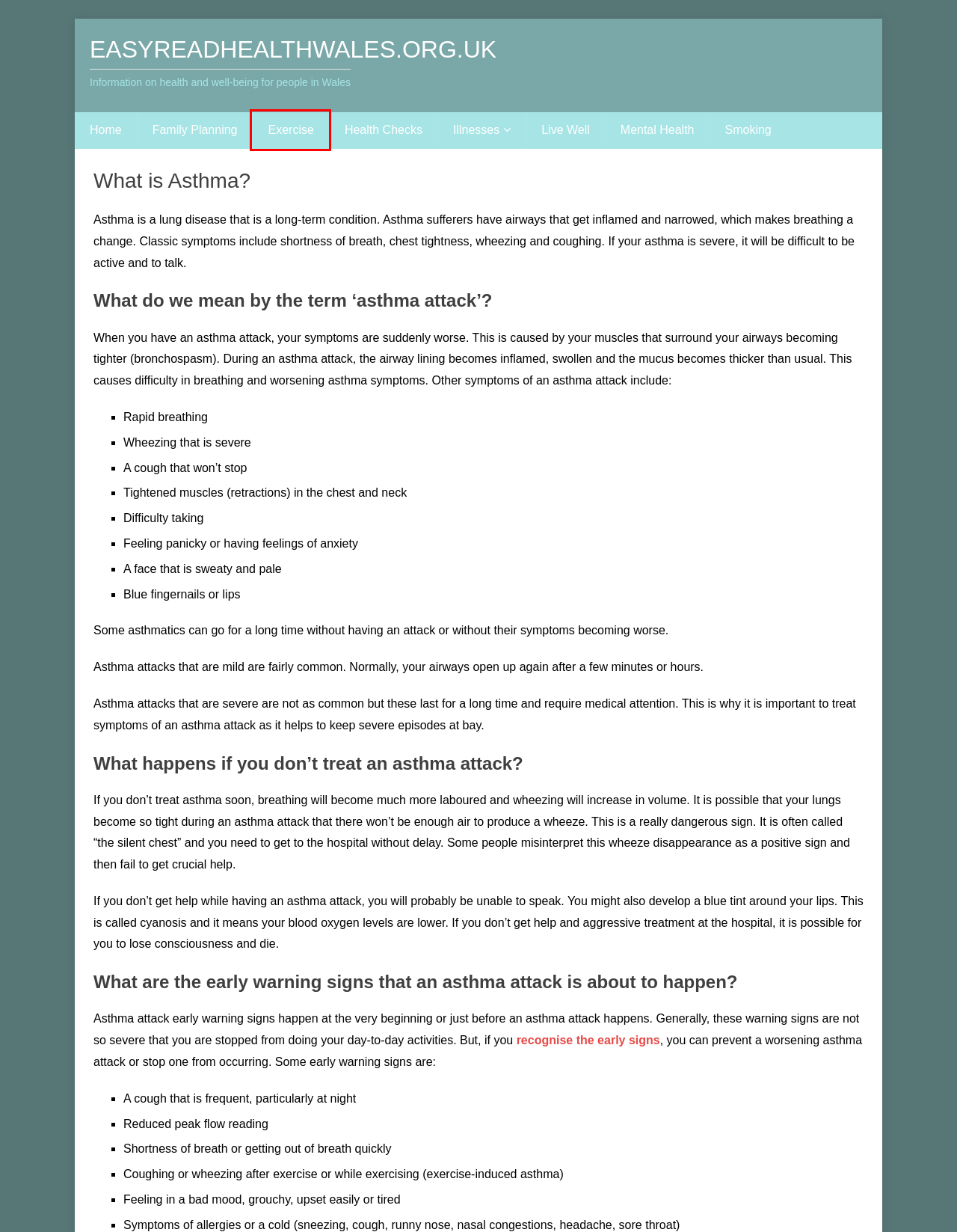Given a screenshot of a webpage with a red bounding box highlighting a UI element, choose the description that best corresponds to the new webpage after clicking the element within the red bounding box. Here are your options:
A. How to Live Well | easyreadhealthwales.org.uk
B. Family Planning Help in Wales | easyreadhealthwales.org.uk
C. The Importance of Regular Health Checks | easyreadhealthwales.org.uk
D. Mental Health Help in Wales | easyreadhealthwales.org.uk
E. easyreadhealthwales.org.uk
F. How Smoking Damages the body | easyreadhealthwales.org.uk
G. The Importance of Exercise | easyreadhealthwales.org.uk
H. Privacy Policy | easyreadhealthwales.org.uk

G